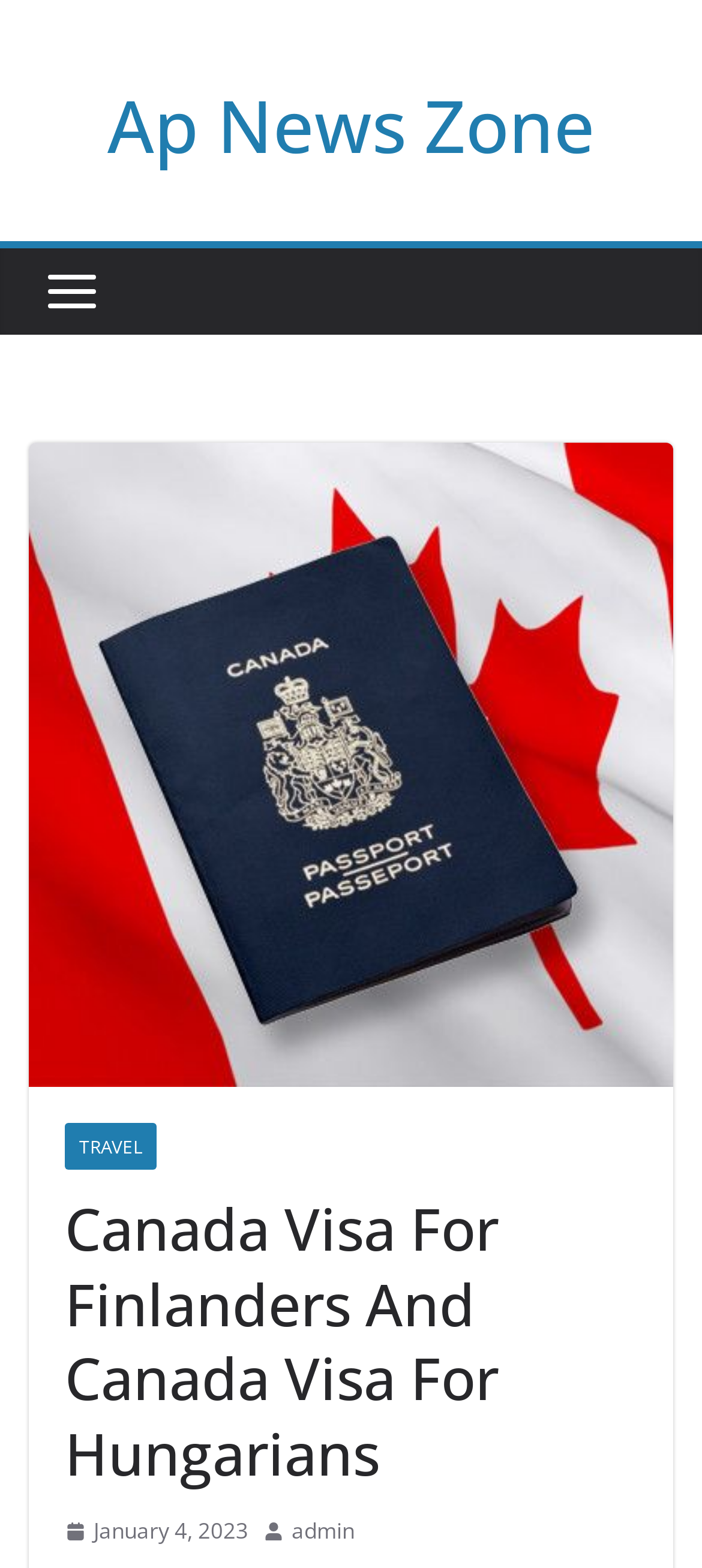Please identify the primary heading on the webpage and return its text.

Canada Visa For Finlanders And Canada Visa For Hungarians